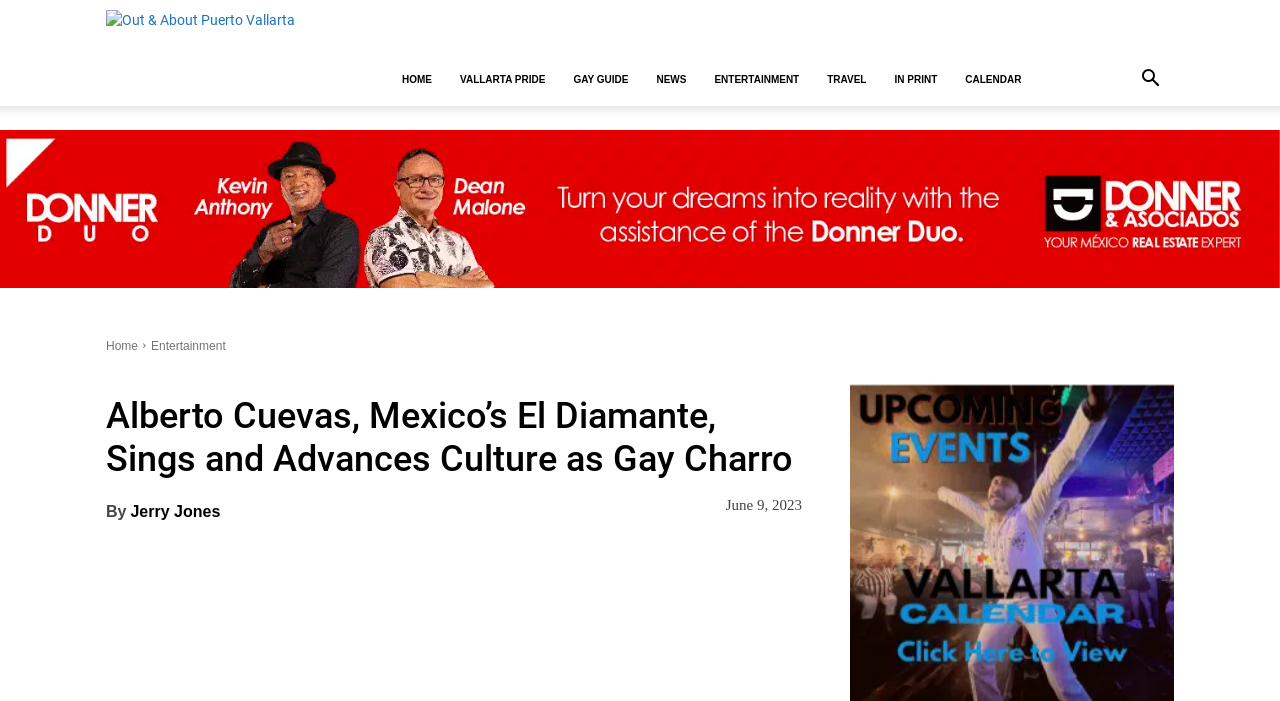Who is the author of the article?
Can you provide an in-depth and detailed response to the question?

I found the author's name by looking at the link element with the text 'Jerry Jones' below the heading 'Alberto Cuevas, Mexico’s El Diamante, Sings and Advances Culture as Gay Charro'.